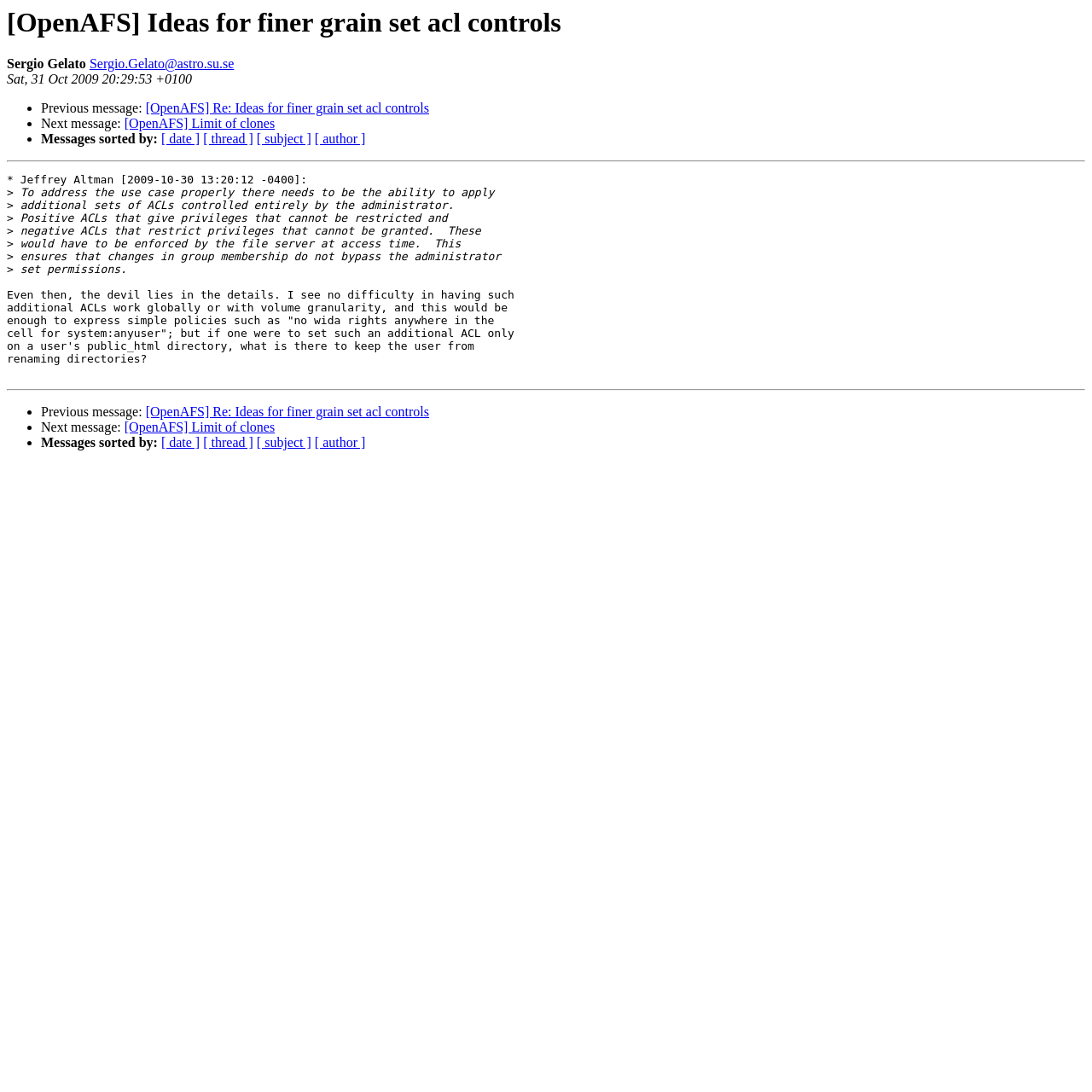Answer the question briefly using a single word or phrase: 
What is the date of the message?

Sat, 31 Oct 2009 20:29:53 +0100